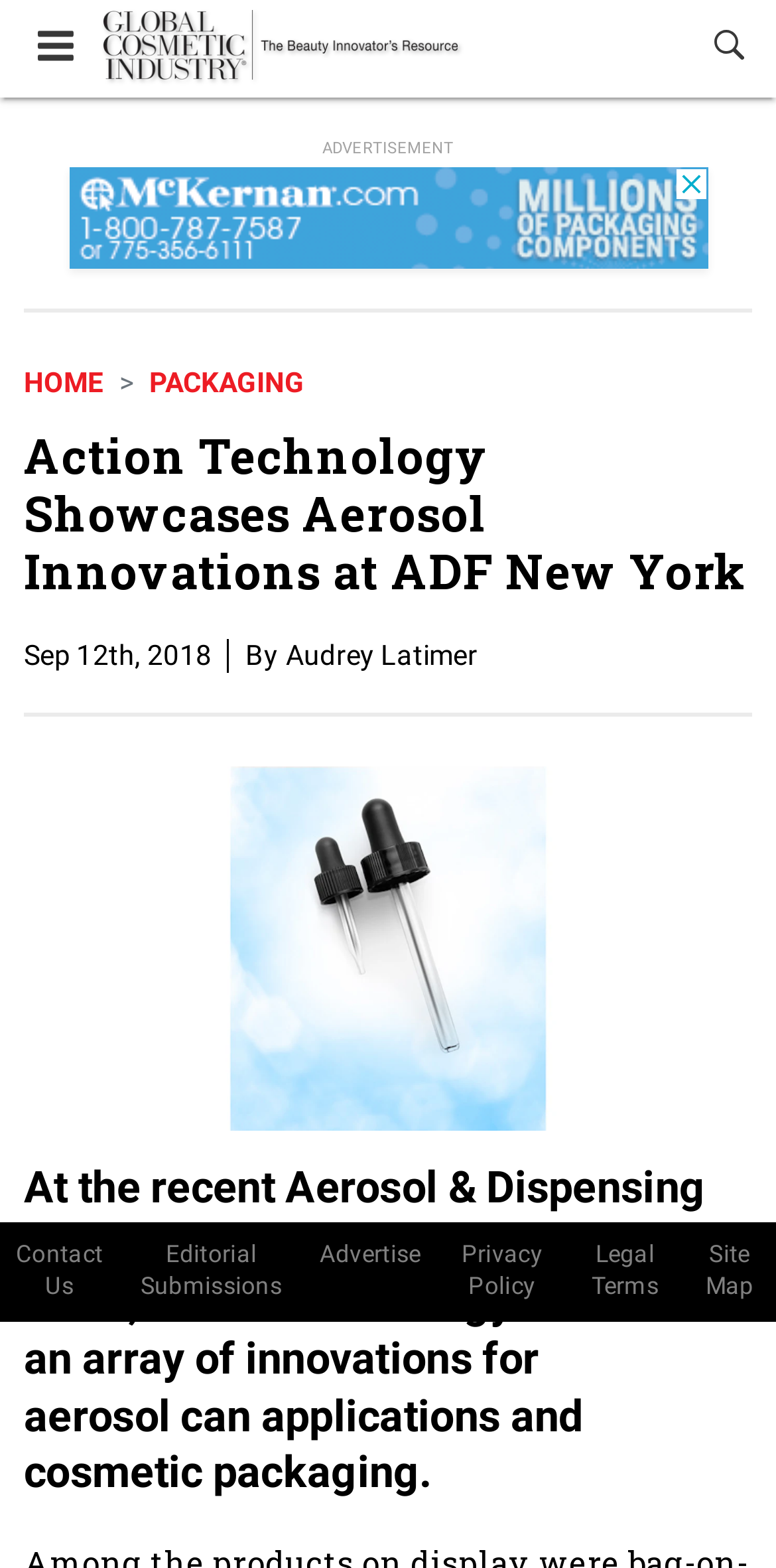Find the bounding box of the web element that fits this description: "Editorial Submissions".

[0.174, 0.79, 0.371, 0.83]